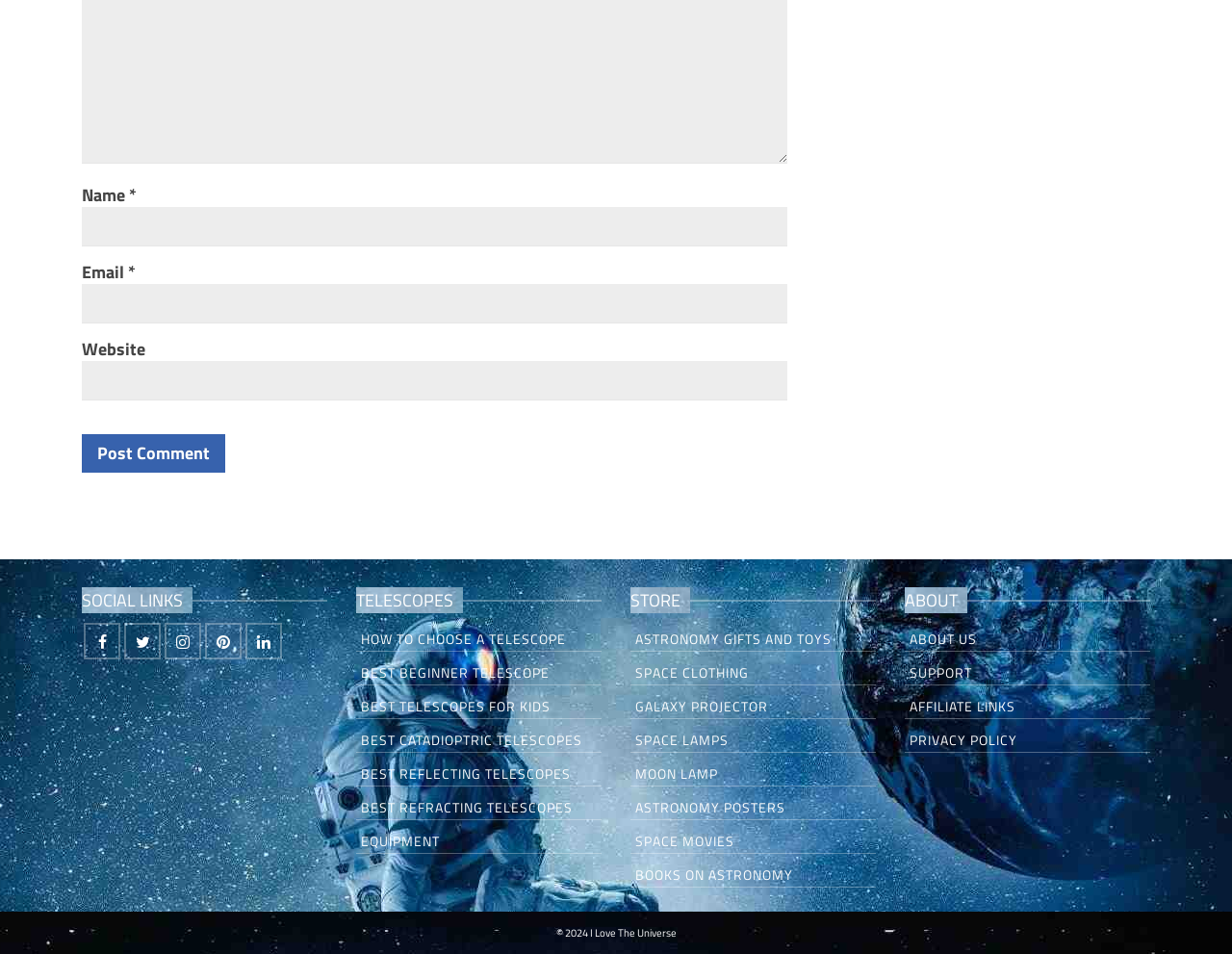Can you specify the bounding box coordinates for the region that should be clicked to fulfill this instruction: "Enter your name".

[0.066, 0.217, 0.639, 0.257]